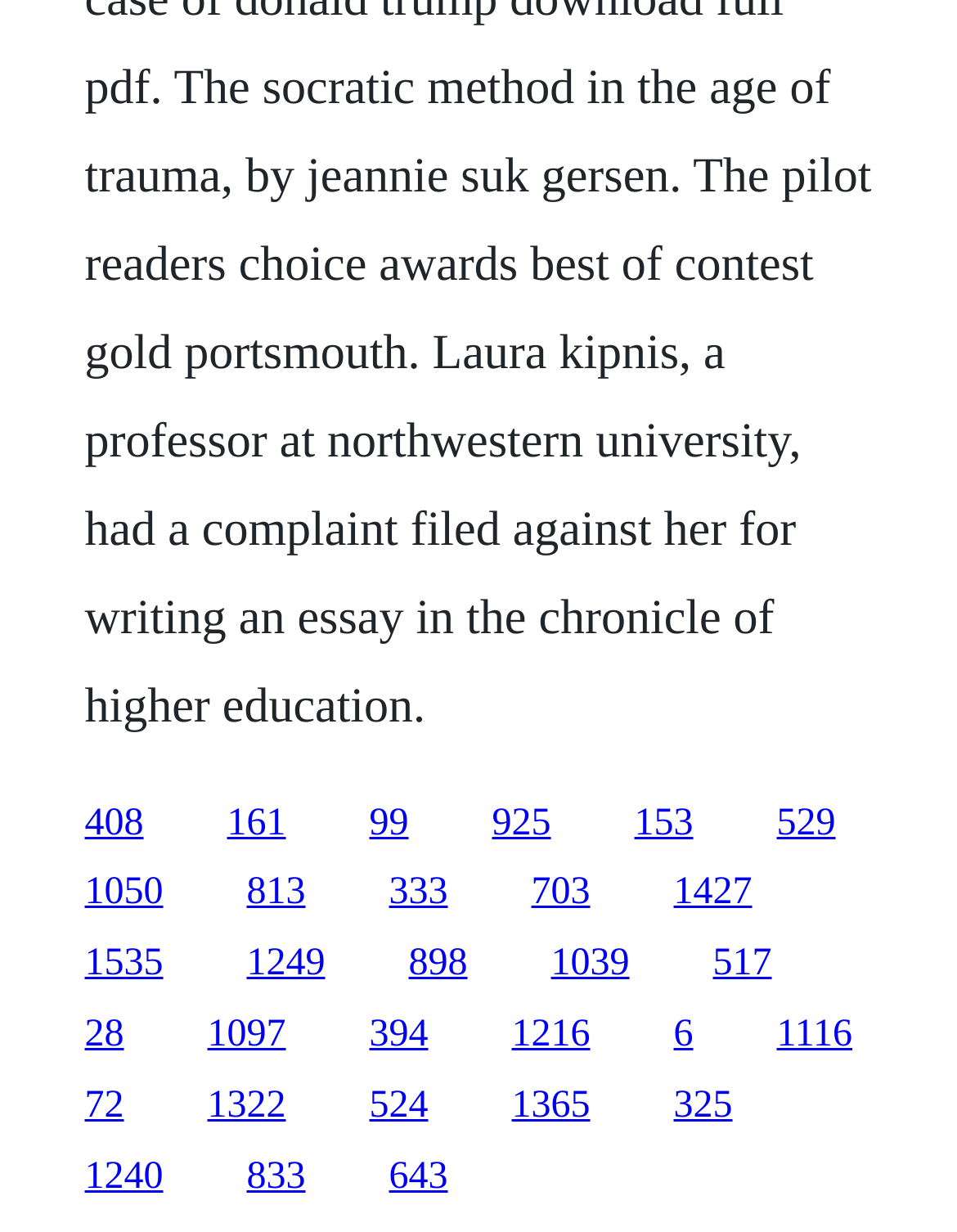Could you indicate the bounding box coordinates of the region to click in order to complete this instruction: "access the fifth link".

[0.663, 0.651, 0.724, 0.684]